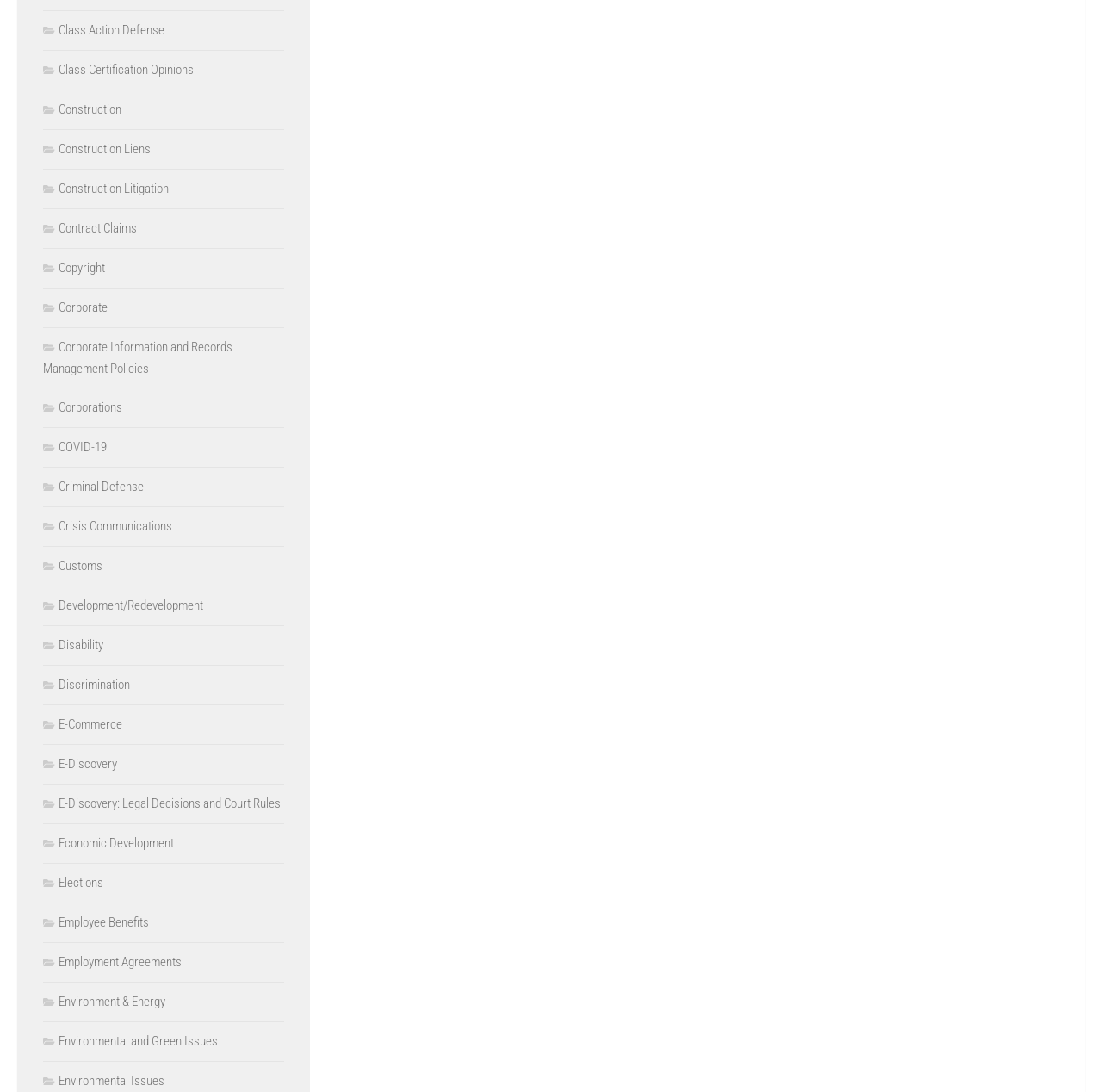How many categories are related to construction?
Using the visual information, respond with a single word or phrase.

3